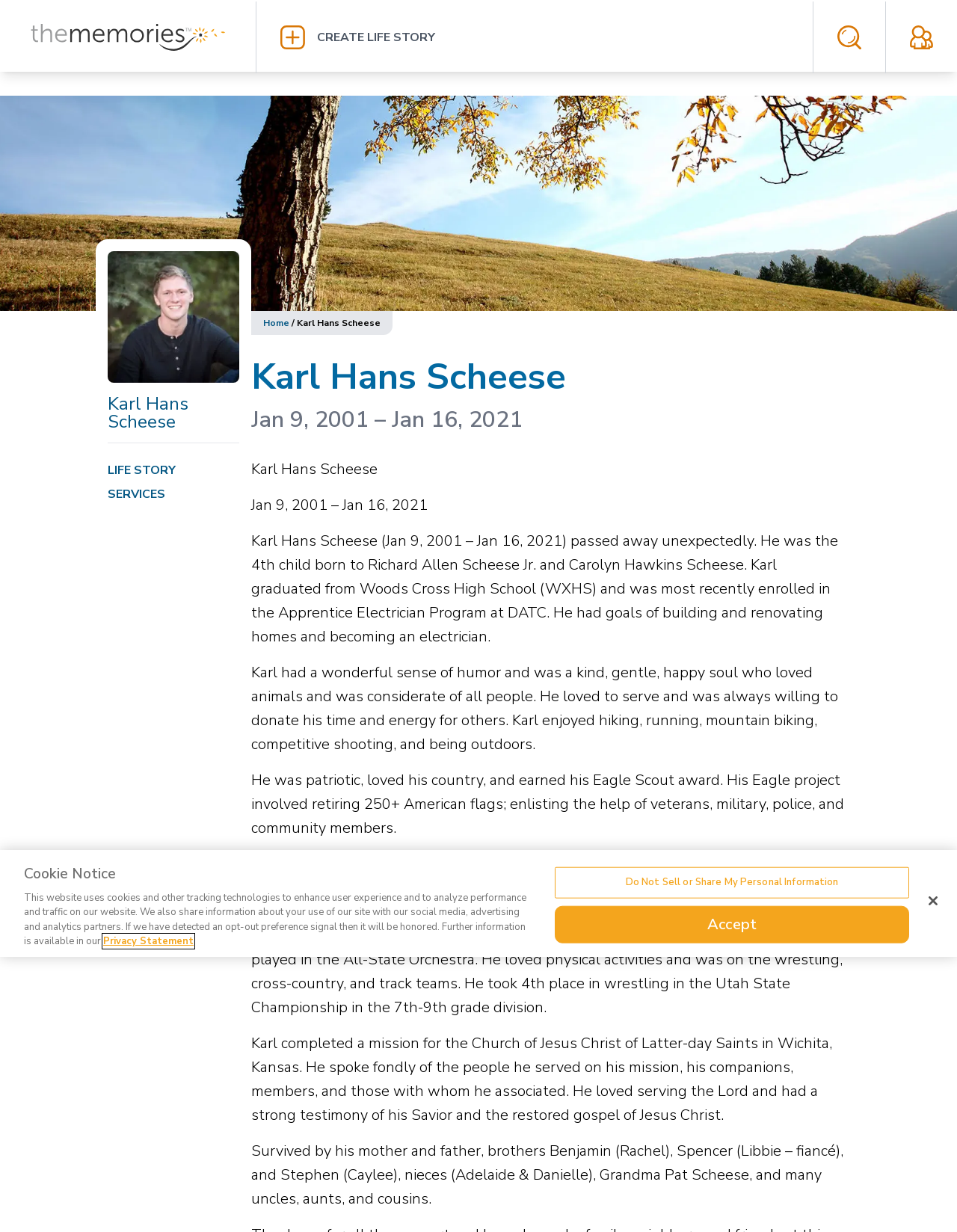What was Karl Hans Scheese's Eagle project about?
Based on the image, please offer an in-depth response to the question.

I found the answer by reading the StaticText element that describes Karl's Eagle project, which says 'His Eagle project involved retiring 250+ American flags; enlisting the help of veterans, military, police, and community members.'